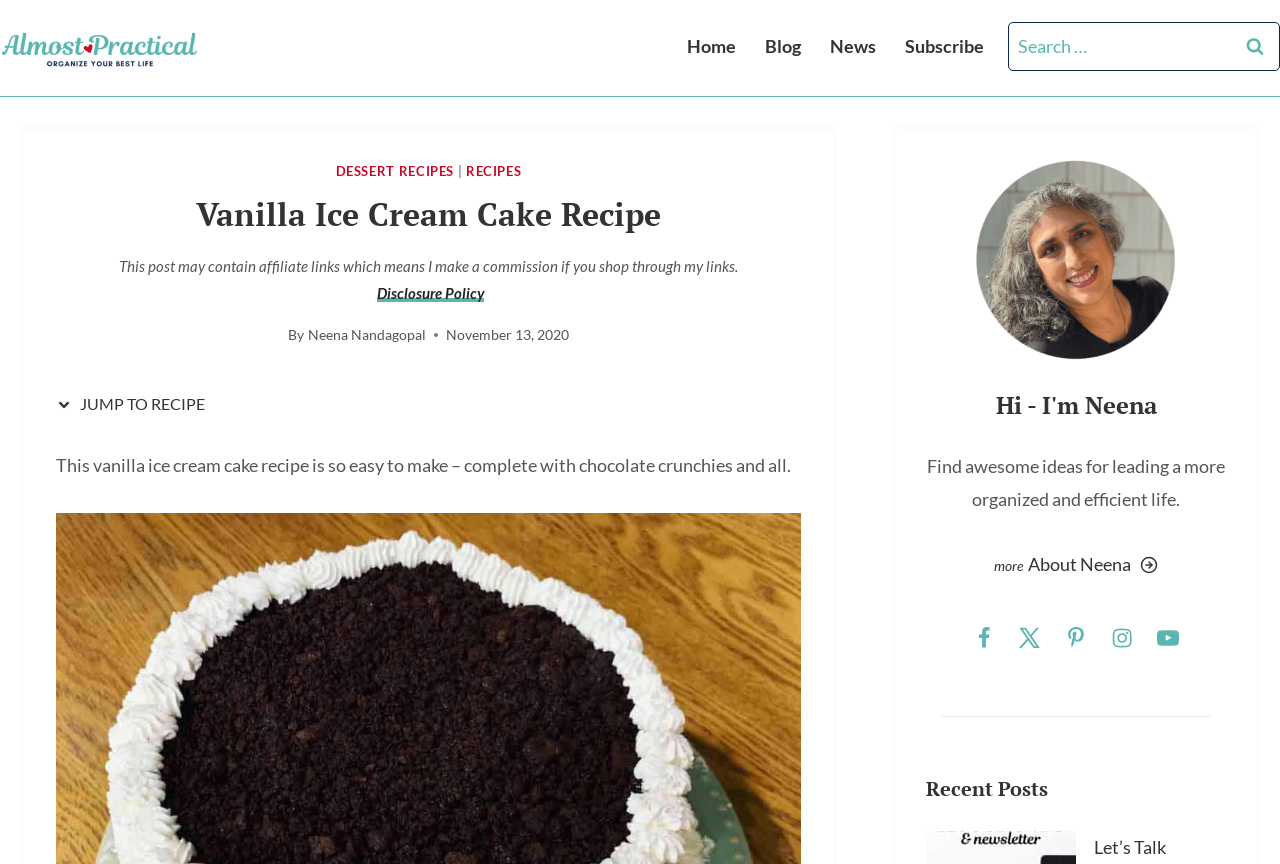Provide a comprehensive caption for the webpage.

This webpage is about a recipe for an easy vanilla ice cream cake with chocolate crunchies. At the top left, there is a logo "Almost Practical" with a link to the website. On the top right, there is a primary navigation menu with links to "Home", "Blog", "News", and "Subscribe". Next to the navigation menu, there is a search bar with a button to search for specific content.

Below the navigation menu, there is a header section with a title "Vanilla Ice Cream Cake Recipe" and a subtitle "This post may contain affiliate links...". The author's name, "Neena Nandagopal", and the date "November 13, 2020" are also displayed in this section.

The main content of the webpage is divided into two columns. On the left, there is a section with a link to "JUMP TO RECIPE" and a brief introduction to the recipe. Below this section, there is a figure with an image of the finished cake.

On the right, there is a section about the author, Neena Nandagopal, with a heading "Hi - I'm Neena" and a brief description of her blog. Below this section, there are links to follow her on various social media platforms, including Facebook, X, Pinterest, Instagram, and YouTube.

At the bottom of the page, there is a separator line, followed by a section with a heading "Recent Posts".